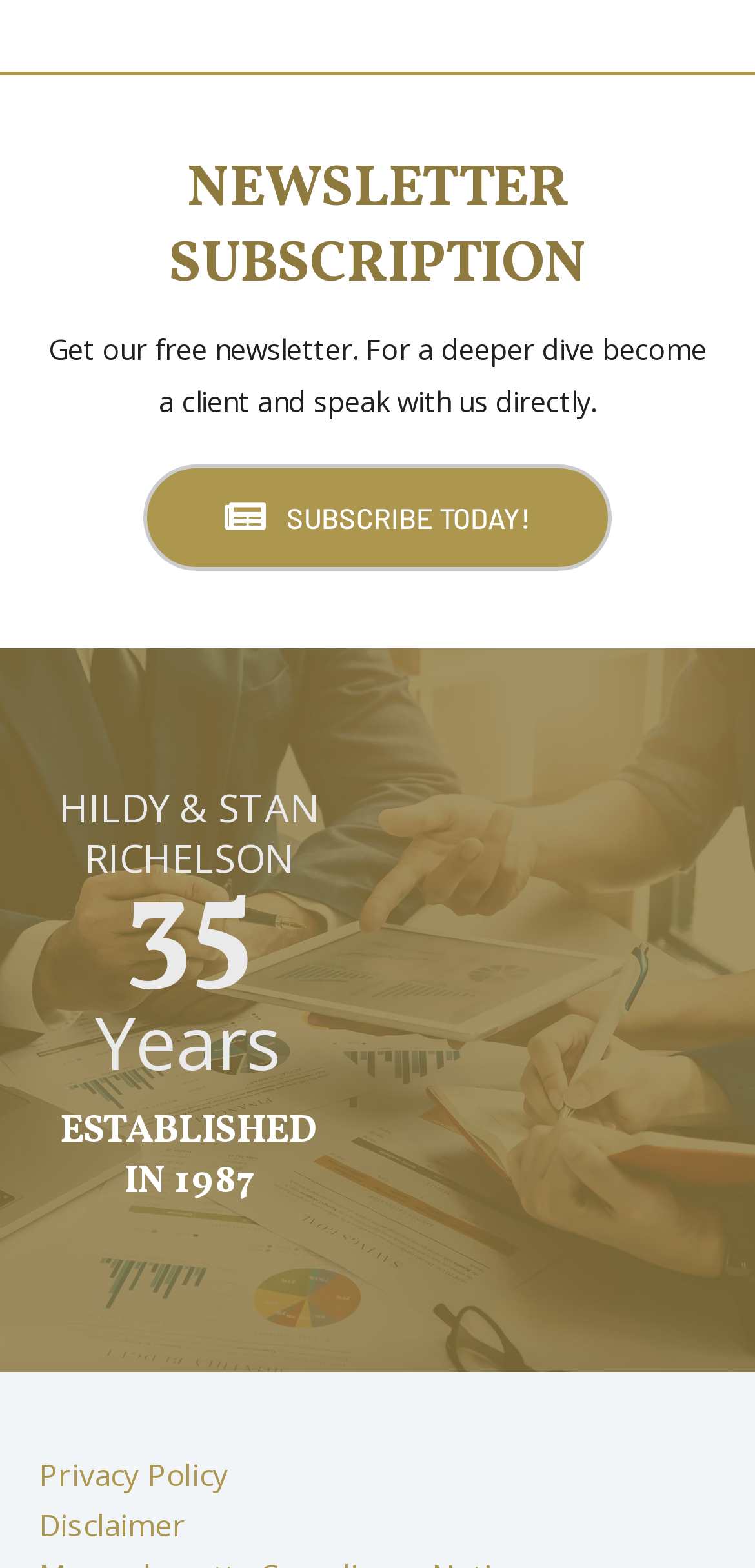Consider the image and give a detailed and elaborate answer to the question: 
What is the purpose of the newsletter?

The purpose of the newsletter can be inferred from the text 'Get our free newsletter. For a deeper dive become a client and speak with us directly.' which suggests that the newsletter provides a deeper dive into the content.